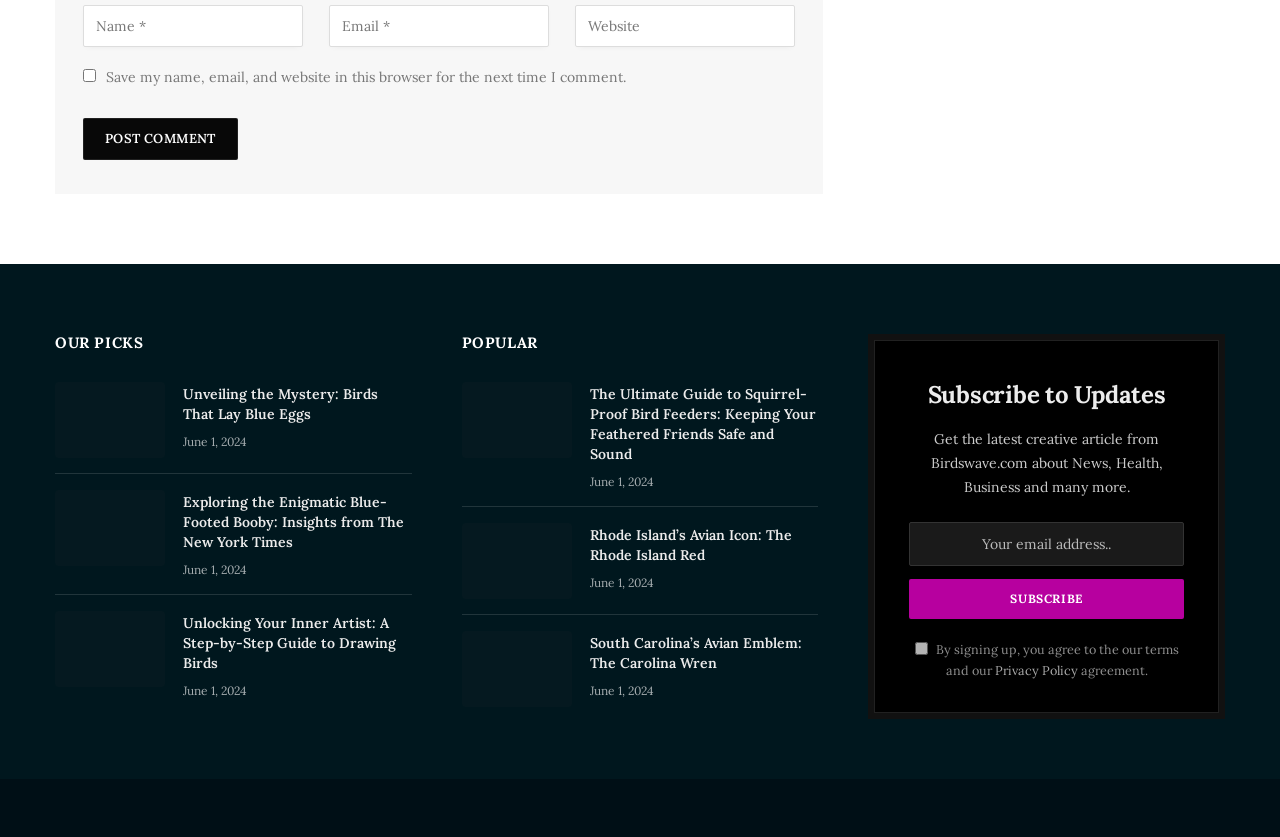What is the function of the checkbox below the 'Post Comment' button?
Answer with a single word or phrase, using the screenshot for reference.

Save comment info